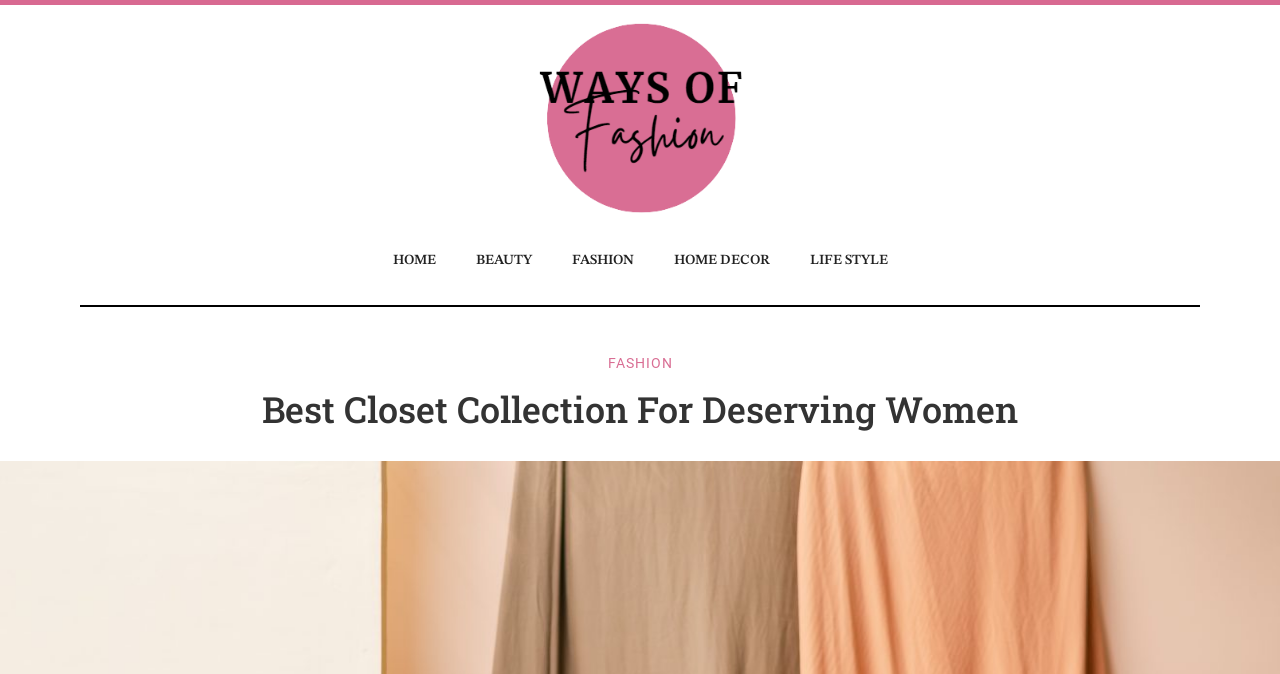Please respond to the question with a concise word or phrase:
How many links are there in the header section?

2